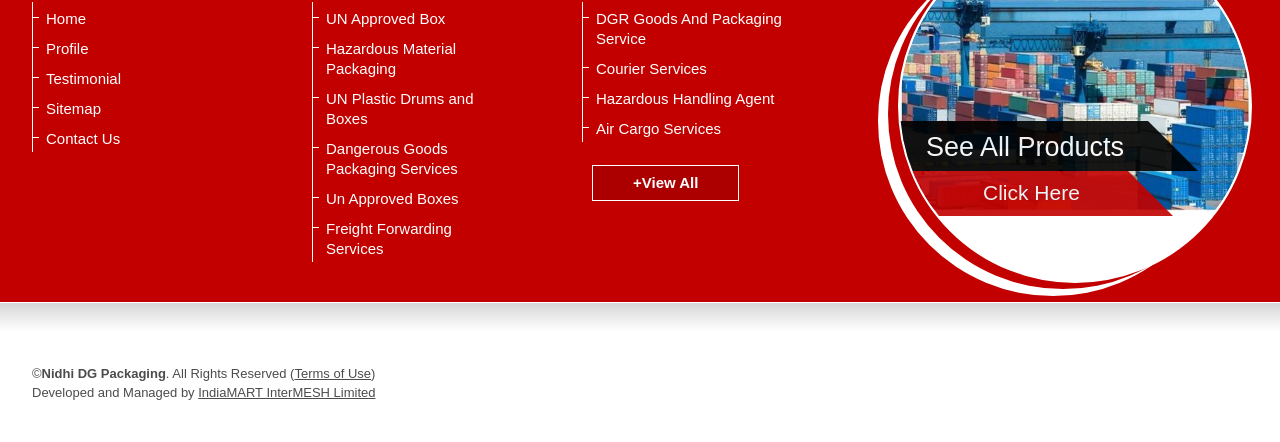Using the description: "Dangerous Goods Packaging Services", determine the UI element's bounding box coordinates. Ensure the coordinates are in the format of four float numbers between 0 and 1, i.e., [left, top, right, bottom].

[0.247, 0.314, 0.4, 0.405]